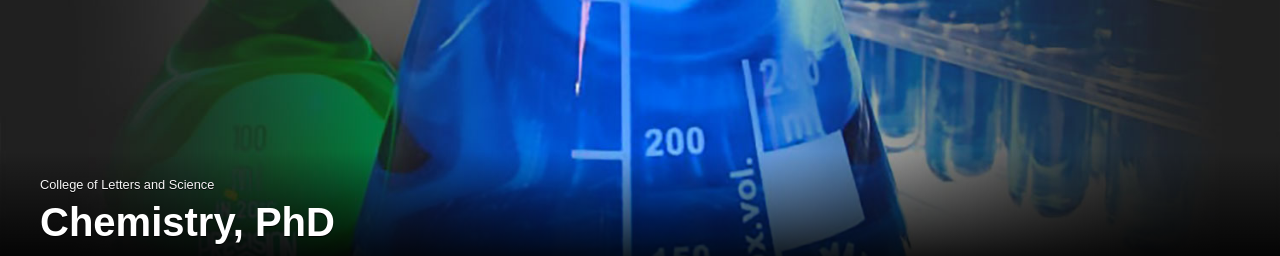Please look at the image and answer the question with a detailed explanation: What is the background of the image?

The image has a subtle background gradient that enhances the visual appeal, making it more attractive and engaging.